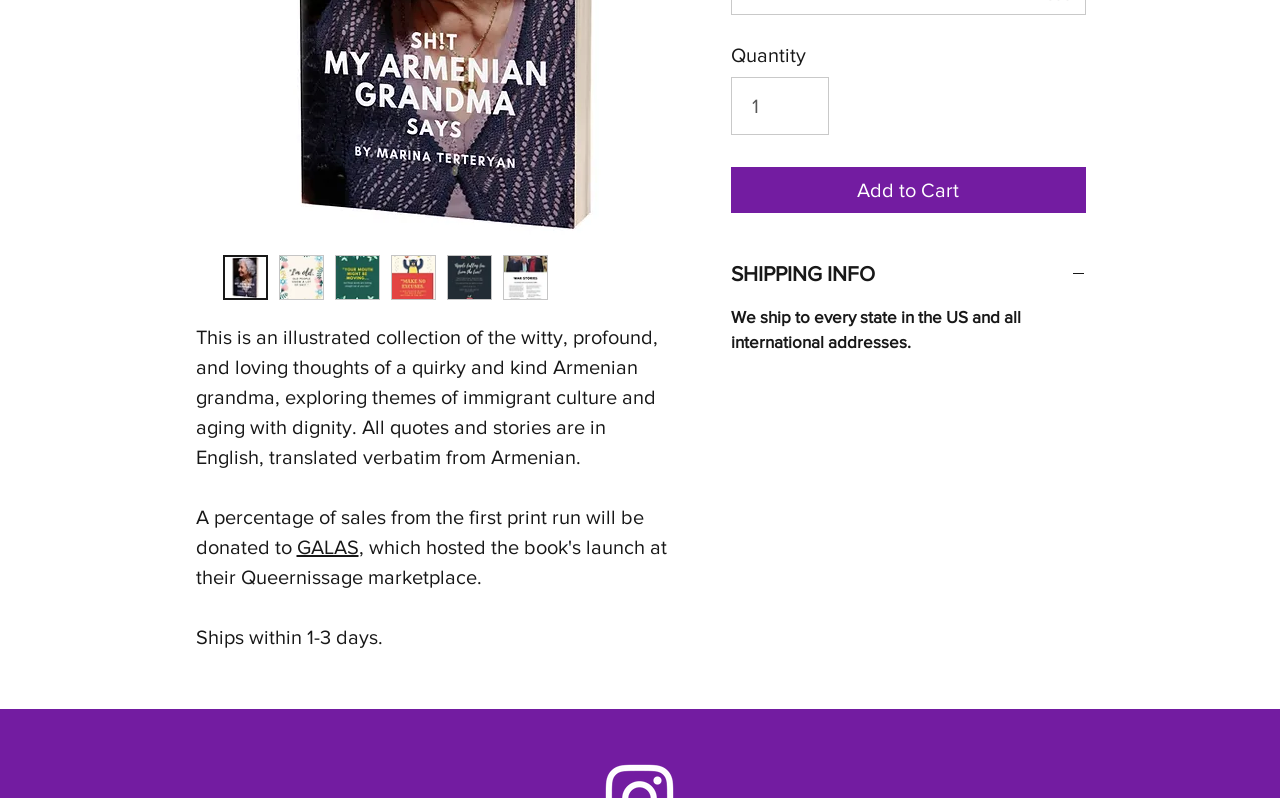Find the bounding box coordinates for the UI element that matches this description: "SHIPPING INFO".

[0.571, 0.327, 0.848, 0.359]